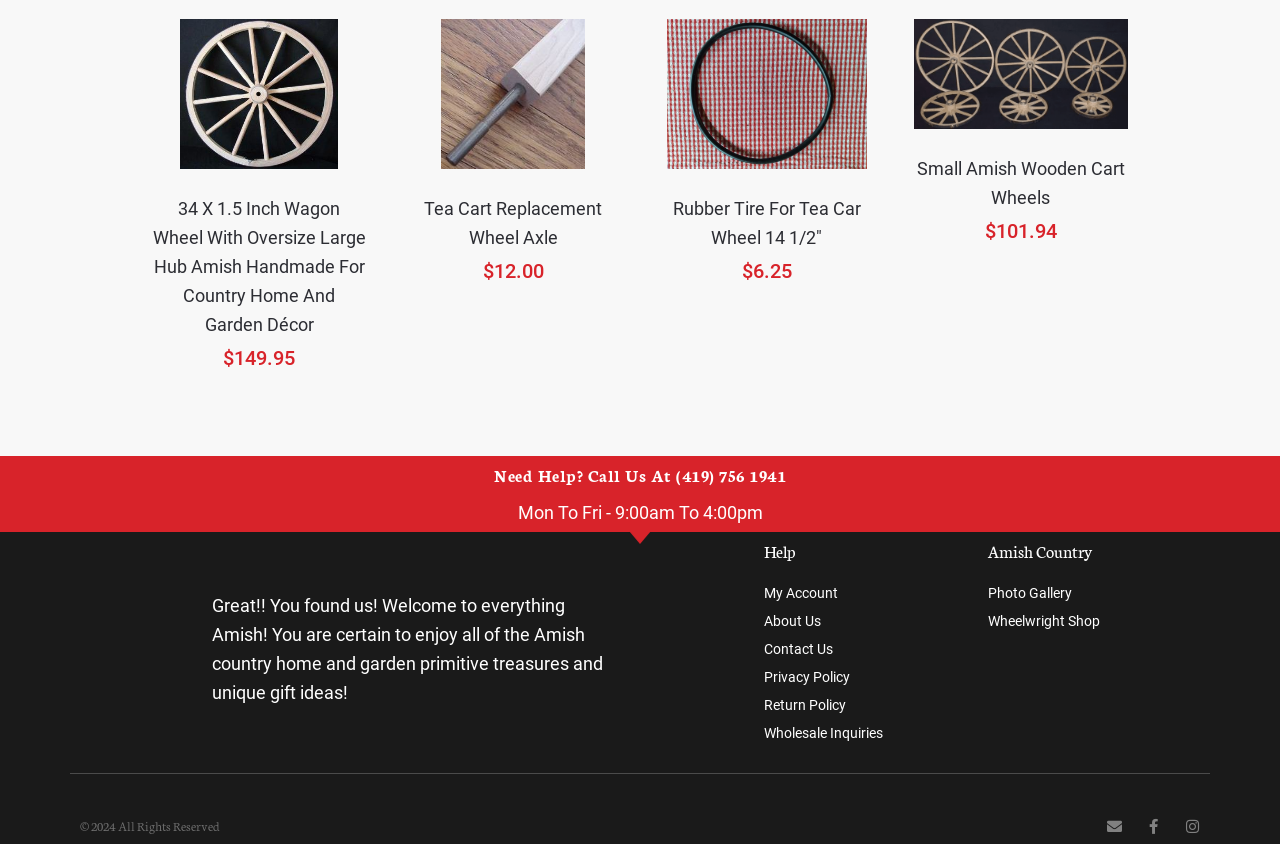Identify and provide the bounding box for the element described by: "Small Amish Wooden Cart Wheels".

[0.714, 0.183, 0.881, 0.252]